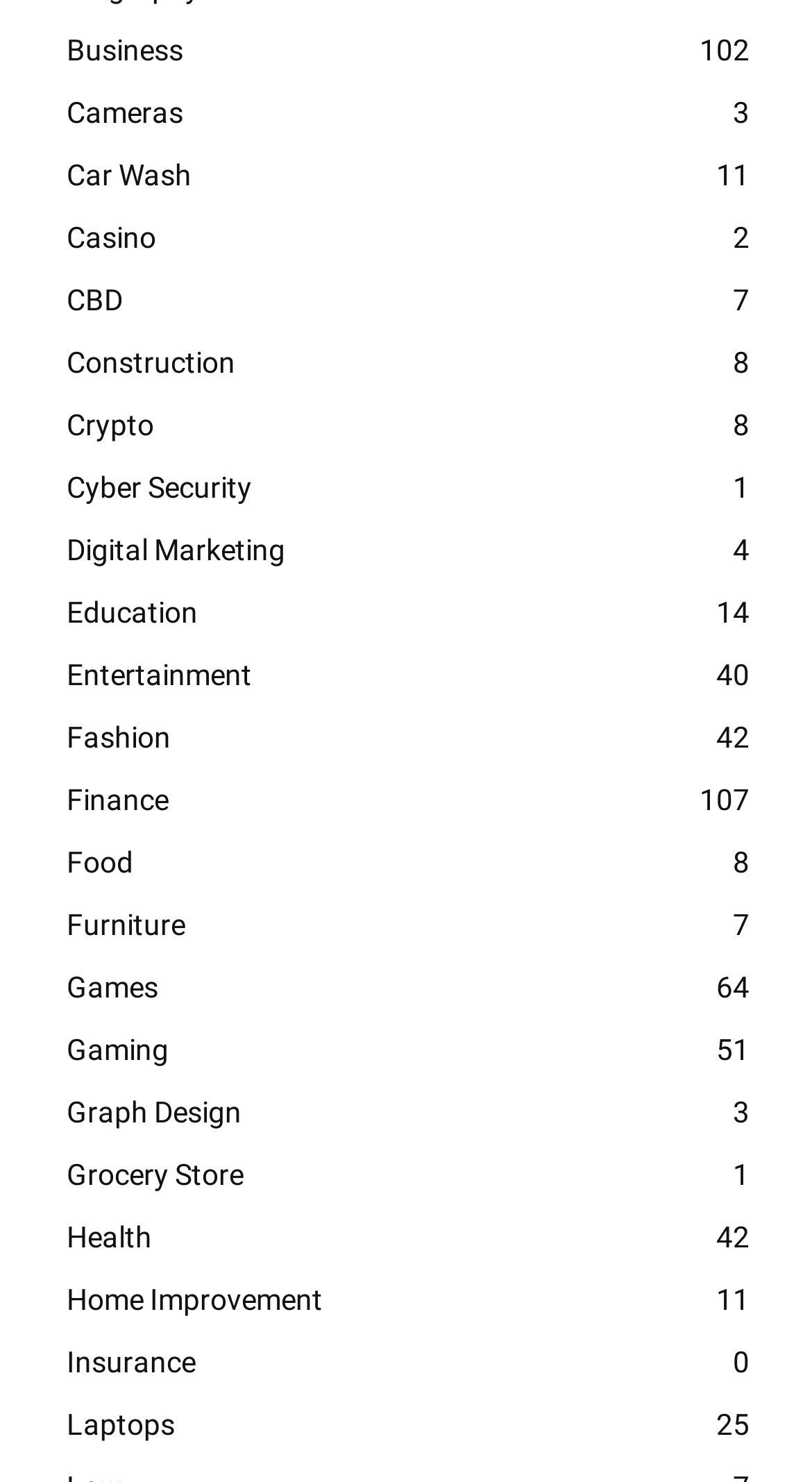From the given element description: "Car Wash11", find the bounding box for the UI element. Provide the coordinates as four float numbers between 0 and 1, in the order [left, top, right, bottom].

[0.051, 0.097, 0.949, 0.139]